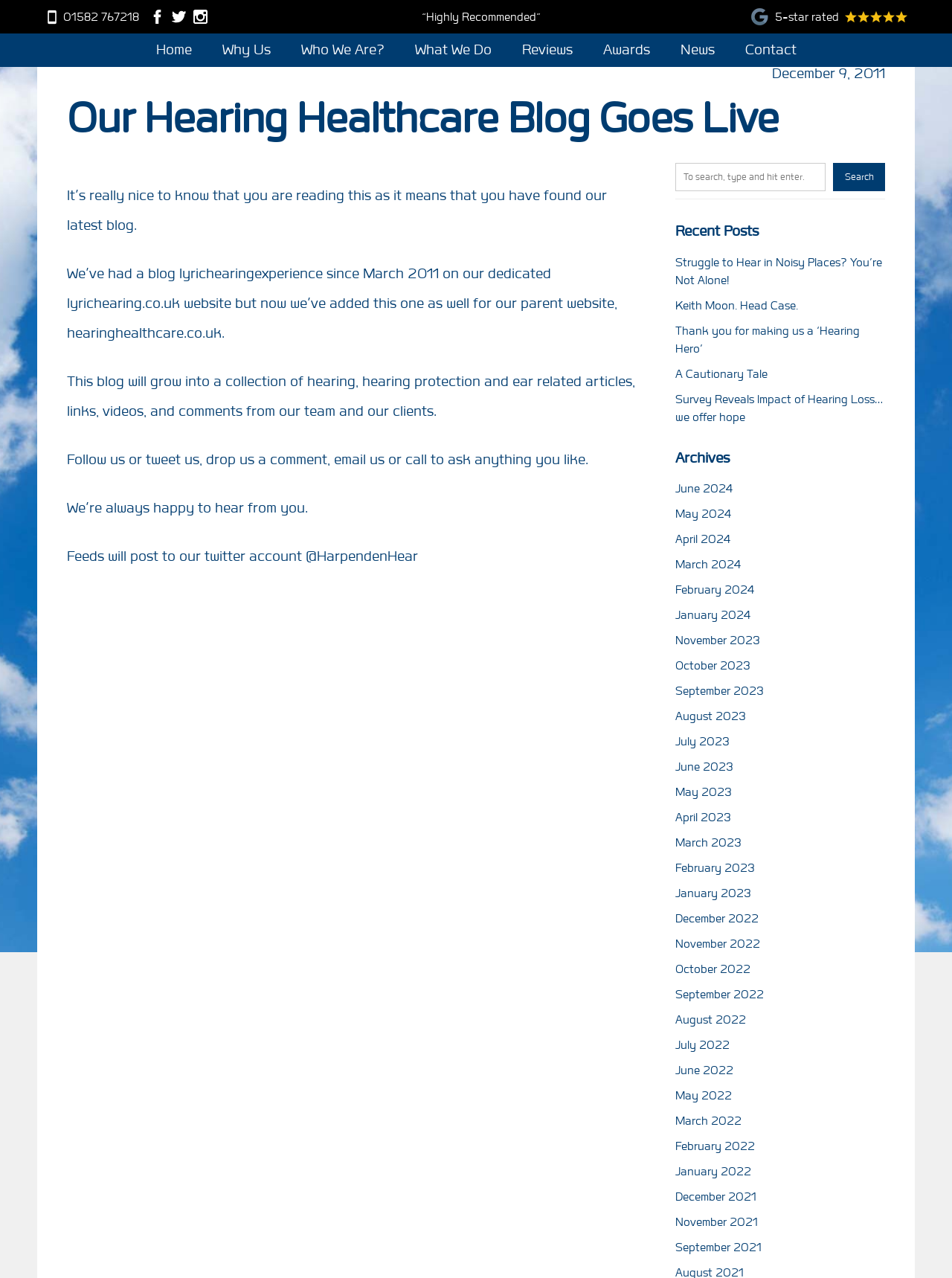Respond to the following question using a concise word or phrase: 
What is the purpose of this blog?

Hearing, hearing protection, and ear related articles